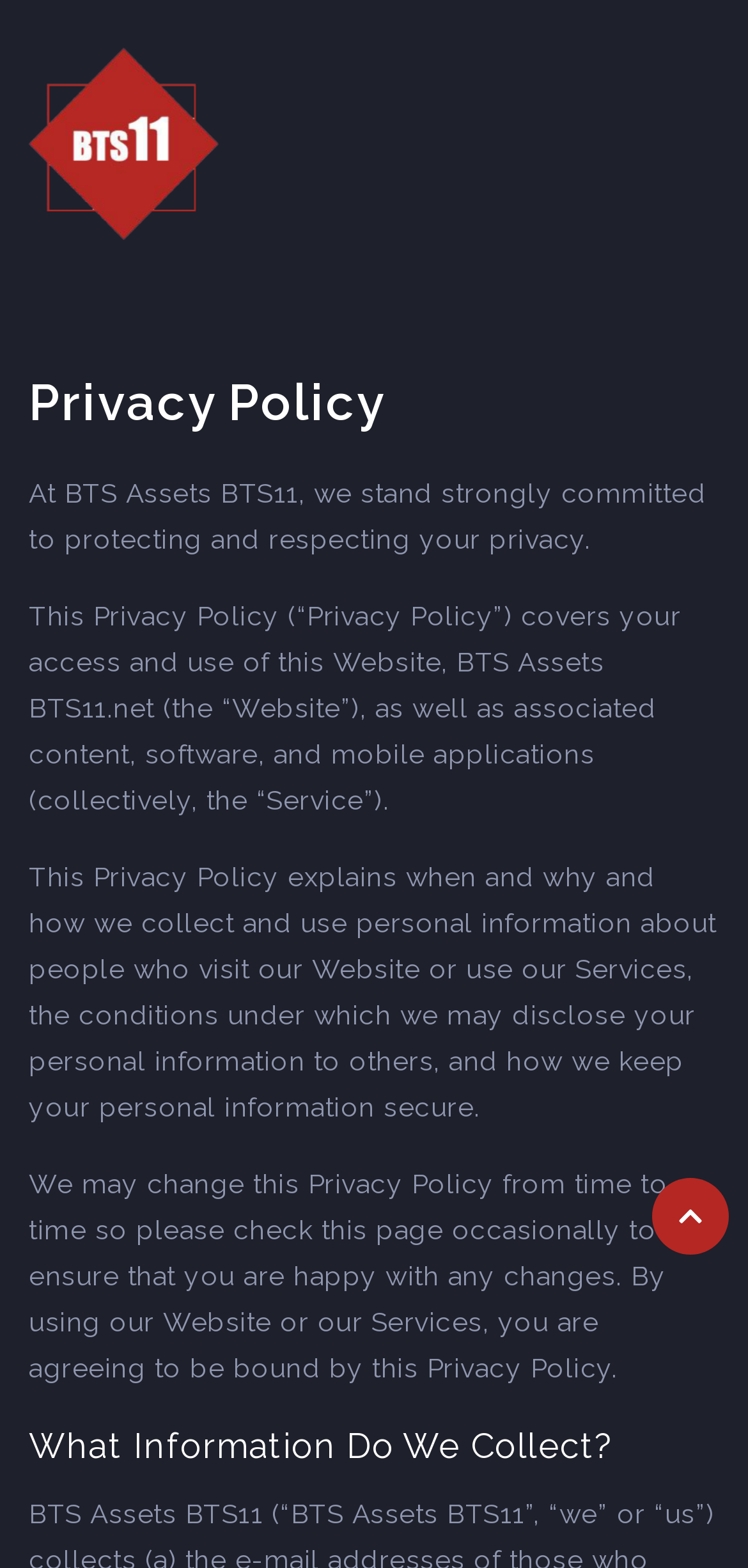Respond with a single word or phrase:
What is the relationship between using the Website or Services and this Privacy Policy?

Agreement to be bound